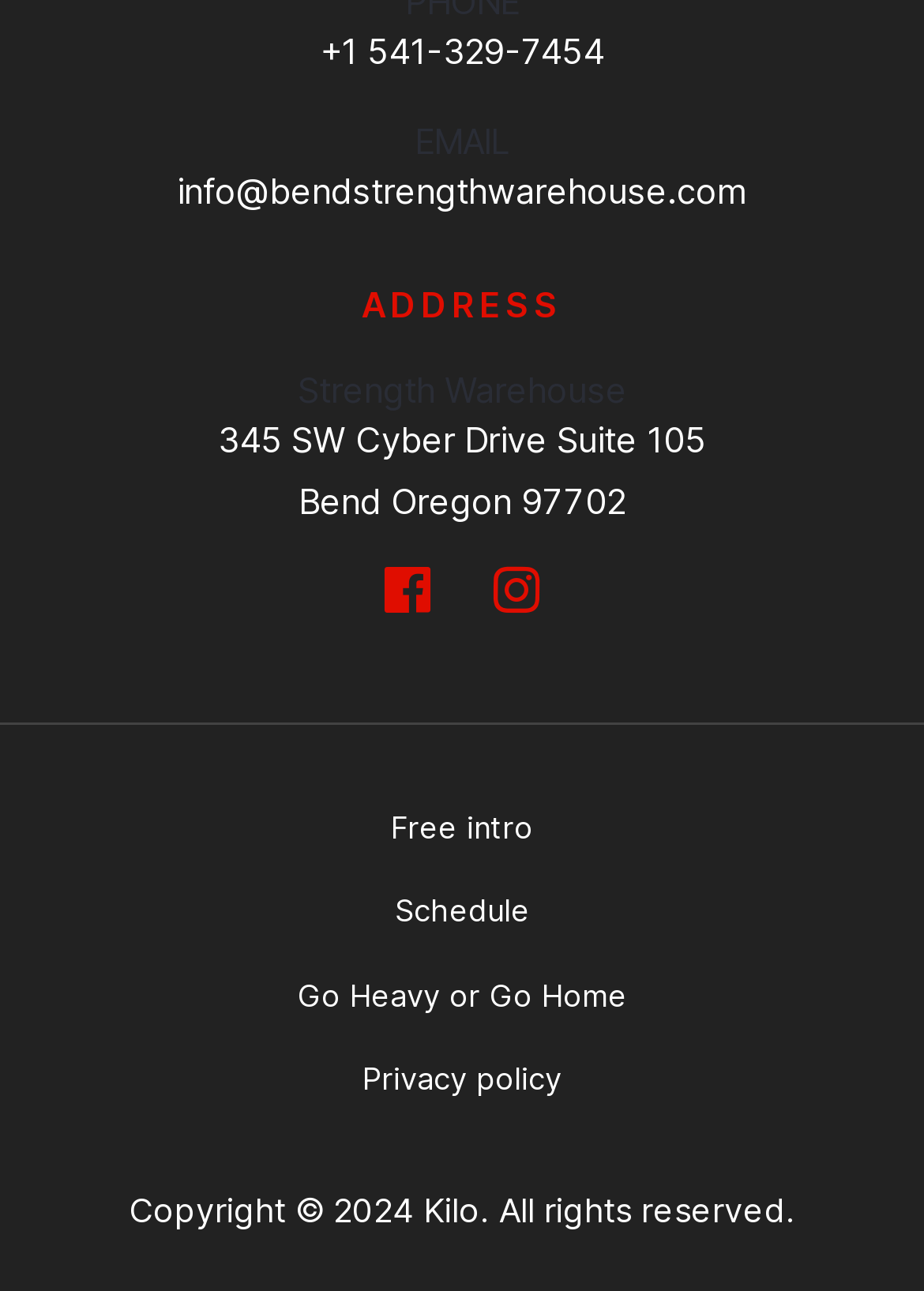Extract the bounding box coordinates of the UI element described: "Go Heavy or Go Home". Provide the coordinates in the format [left, top, right, bottom] with values ranging from 0 to 1.

[0.322, 0.739, 0.678, 0.804]